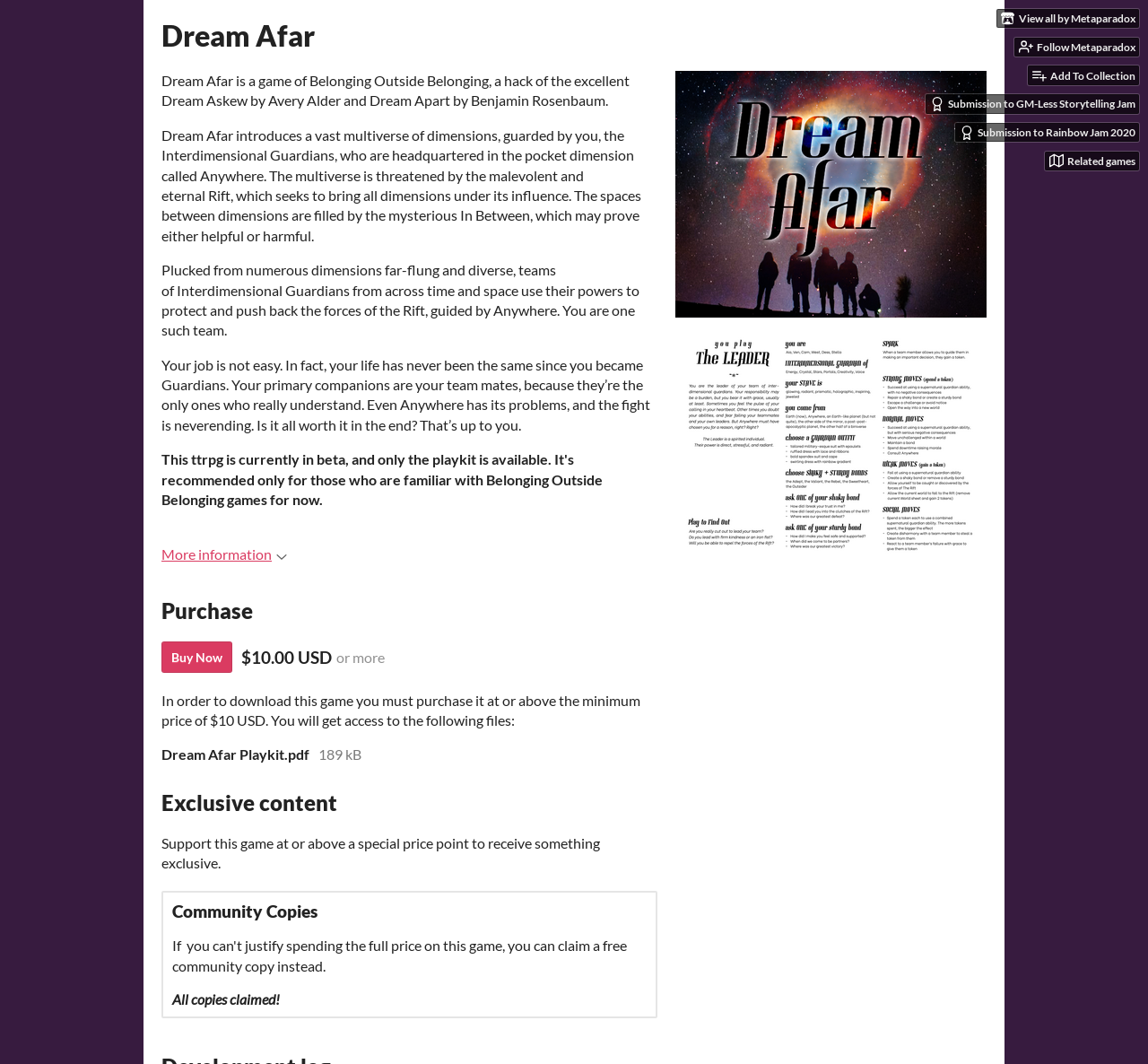Locate the bounding box coordinates of the element I should click to achieve the following instruction: "Add to collection".

[0.895, 0.062, 0.992, 0.08]